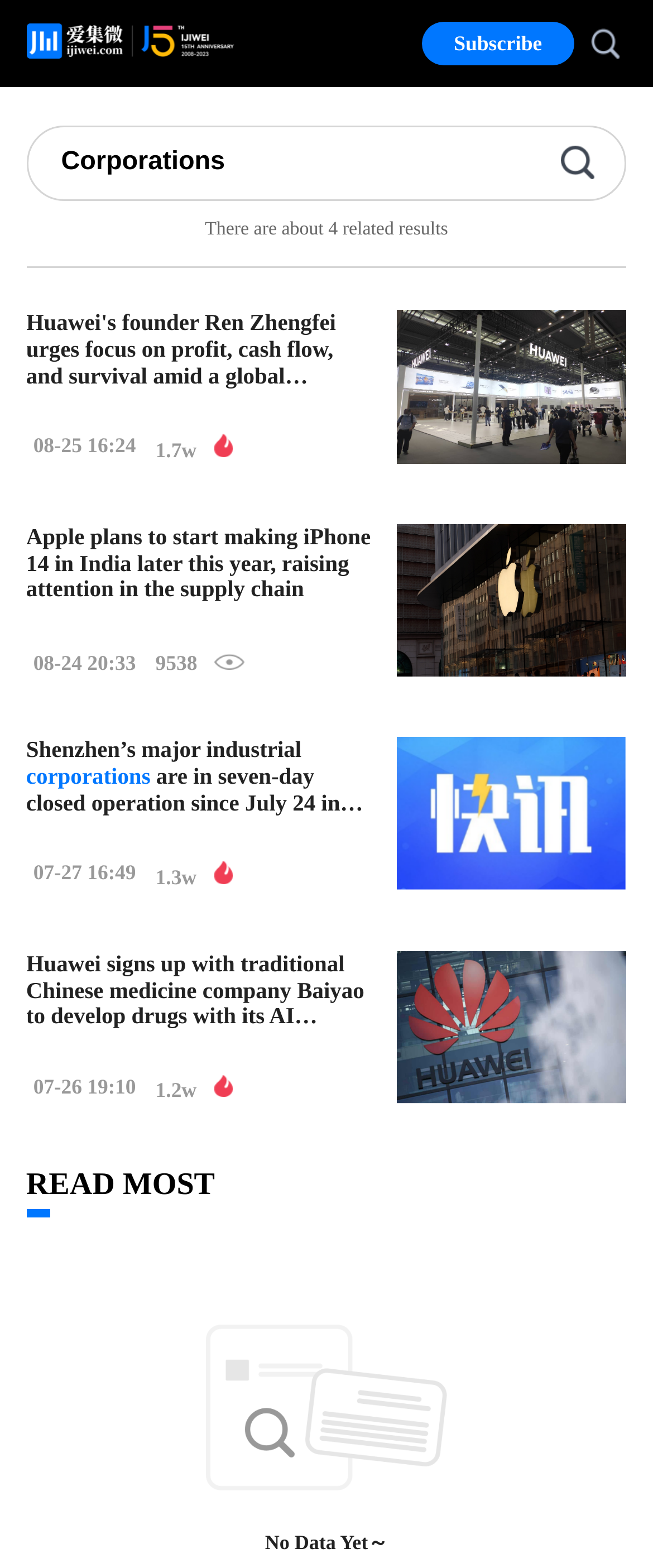What is the topic of the first news article?
Refer to the image and provide a detailed answer to the question.

The topic of the first news article is 'iPhone 14' which is mentioned in the text 'Apple plans to start making iPhone 14 in India later this year, raising attention in the supply chain' located at [0.04, 0.334, 0.568, 0.384].